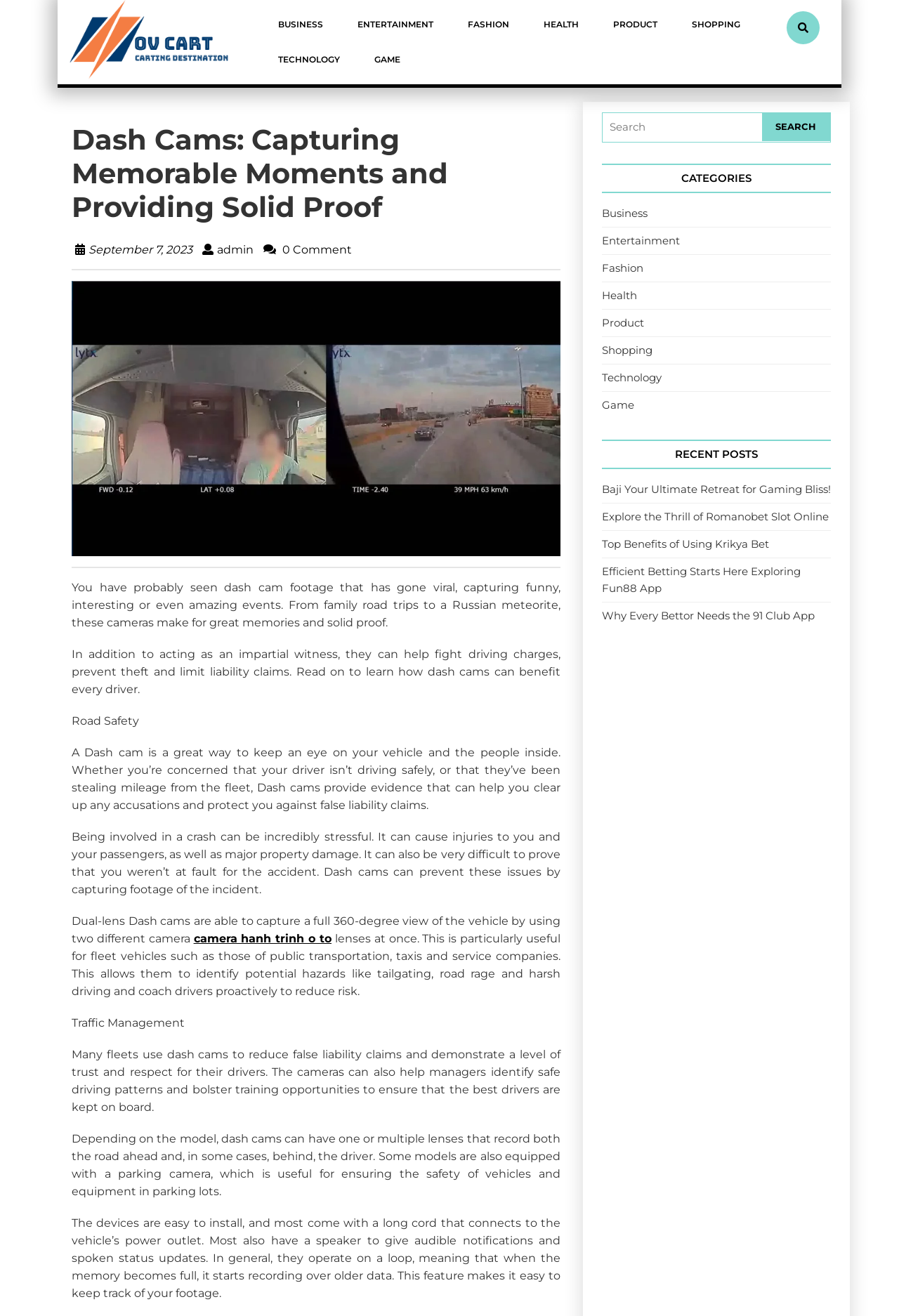Please analyze the image and give a detailed answer to the question:
What type of dash cam is useful for fleet vehicles?

The webpage mentions that dual-lens dash cams are particularly useful for fleet vehicles, such as those used in public transportation, taxis, and service companies, as they can capture a full 360-degree view of the vehicle.